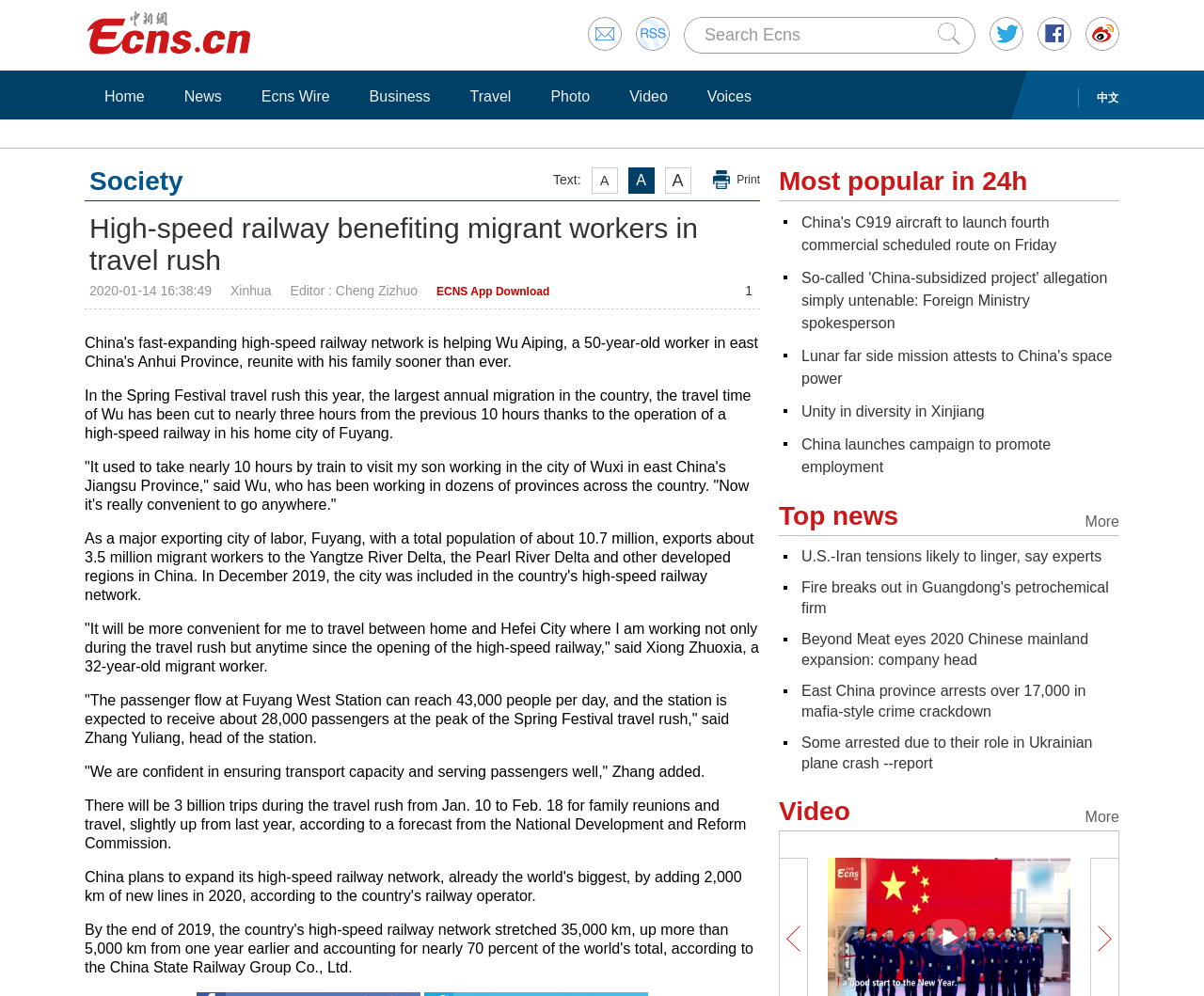How many trips are expected during the travel rush?
Using the visual information from the image, give a one-word or short-phrase answer.

3 billion